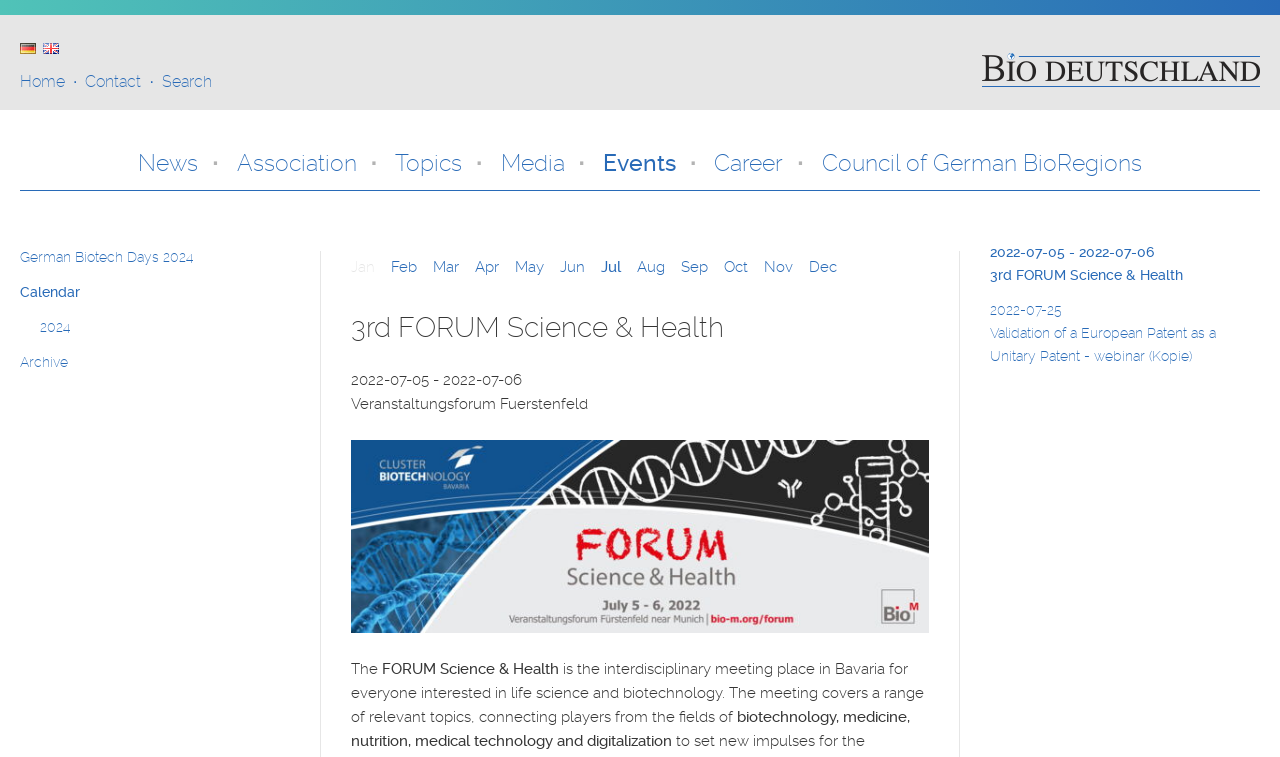Predict the bounding box coordinates of the area that should be clicked to accomplish the following instruction: "Search for something". The bounding box coordinates should consist of four float numbers between 0 and 1, i.e., [left, top, right, bottom].

[0.126, 0.091, 0.166, 0.124]